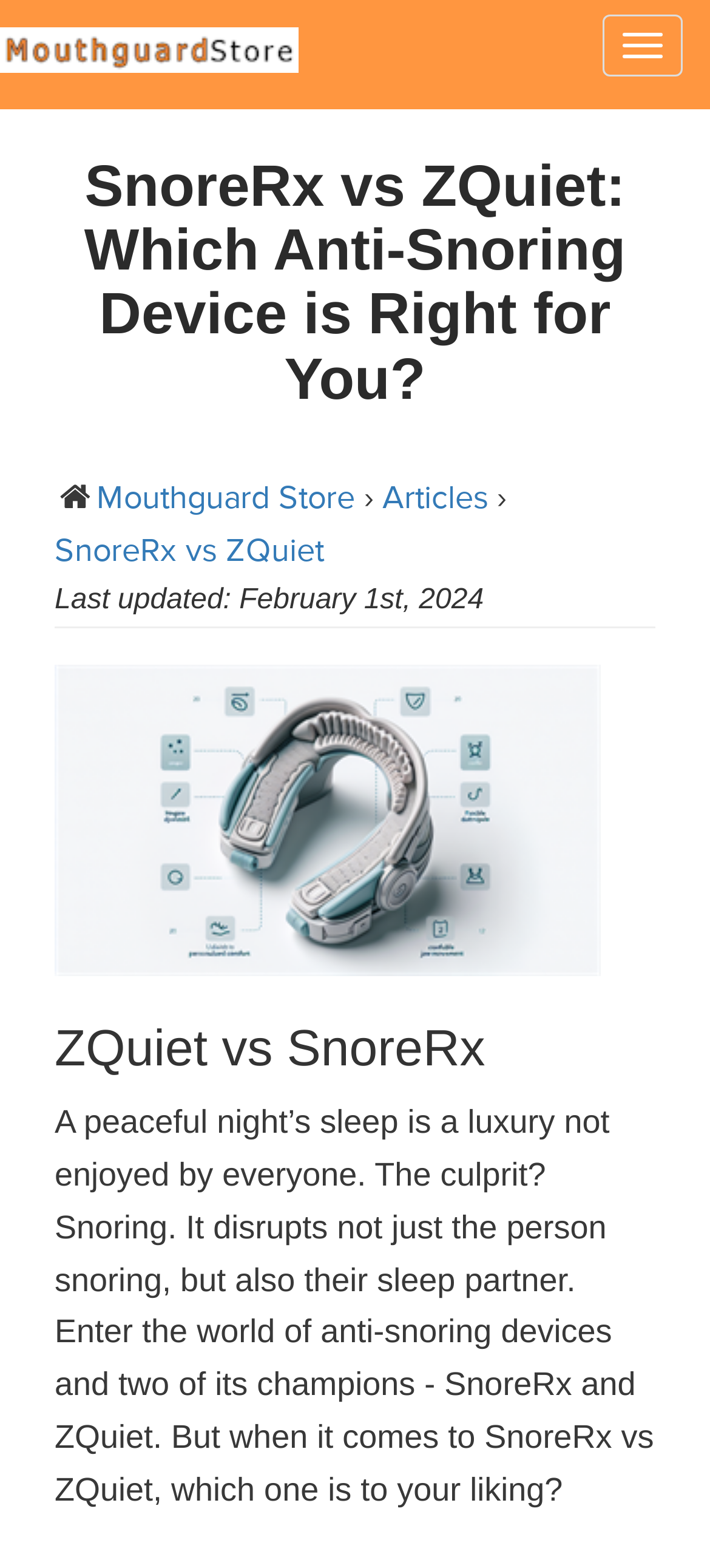What is the topic of comparison in this article?
Provide an in-depth and detailed answer to the question.

The topic of comparison in this article is SnoreRx and ZQuiet, which are two anti-snoring devices. This can be inferred from the heading 'SnoreRx vs ZQuiet: Which Anti-Snoring Device is Right for You?' and the content of the article.